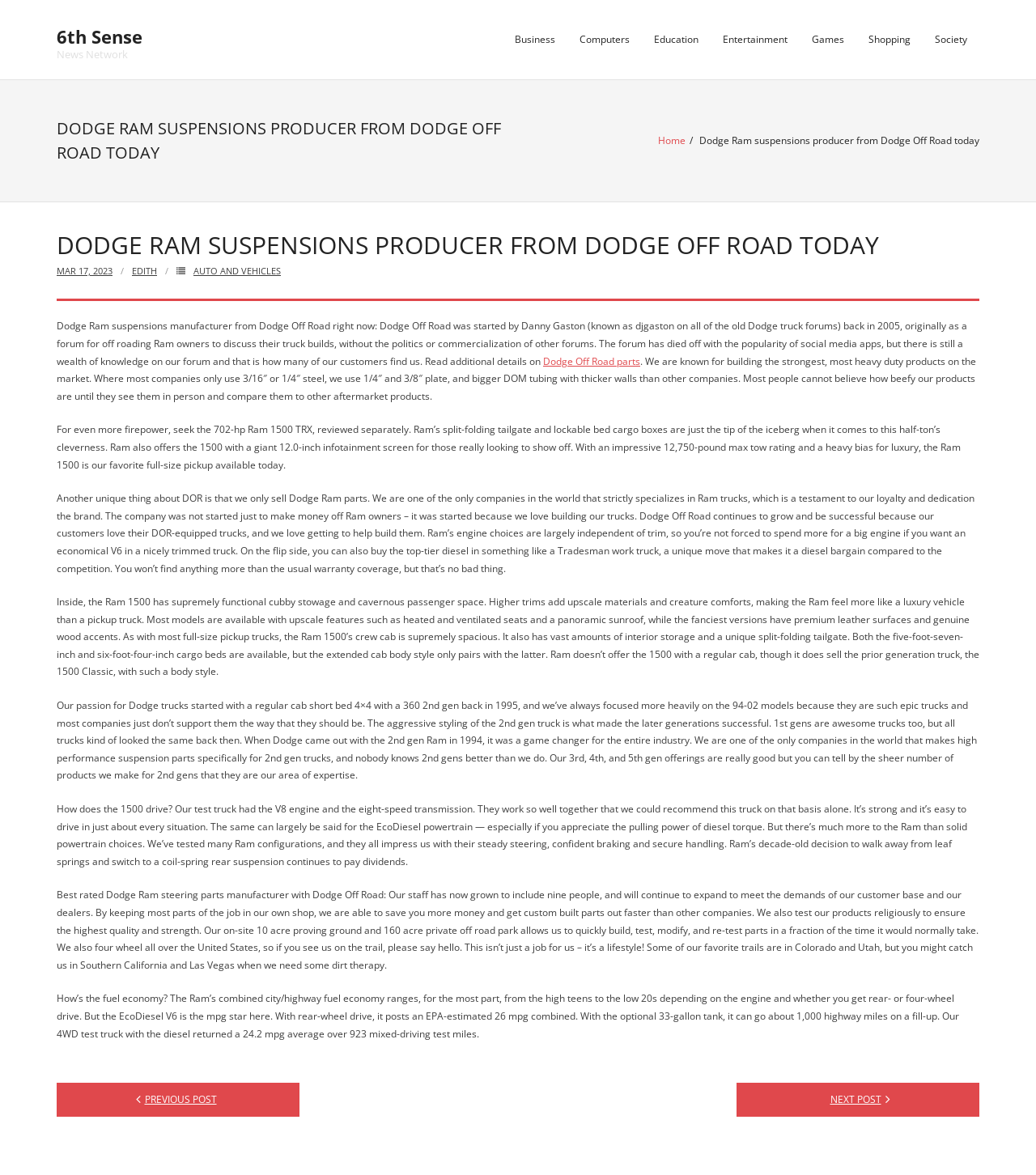Using the provided element description: "Shopping", determine the bounding box coordinates of the corresponding UI element in the screenshot.

[0.827, 0.0, 0.891, 0.067]